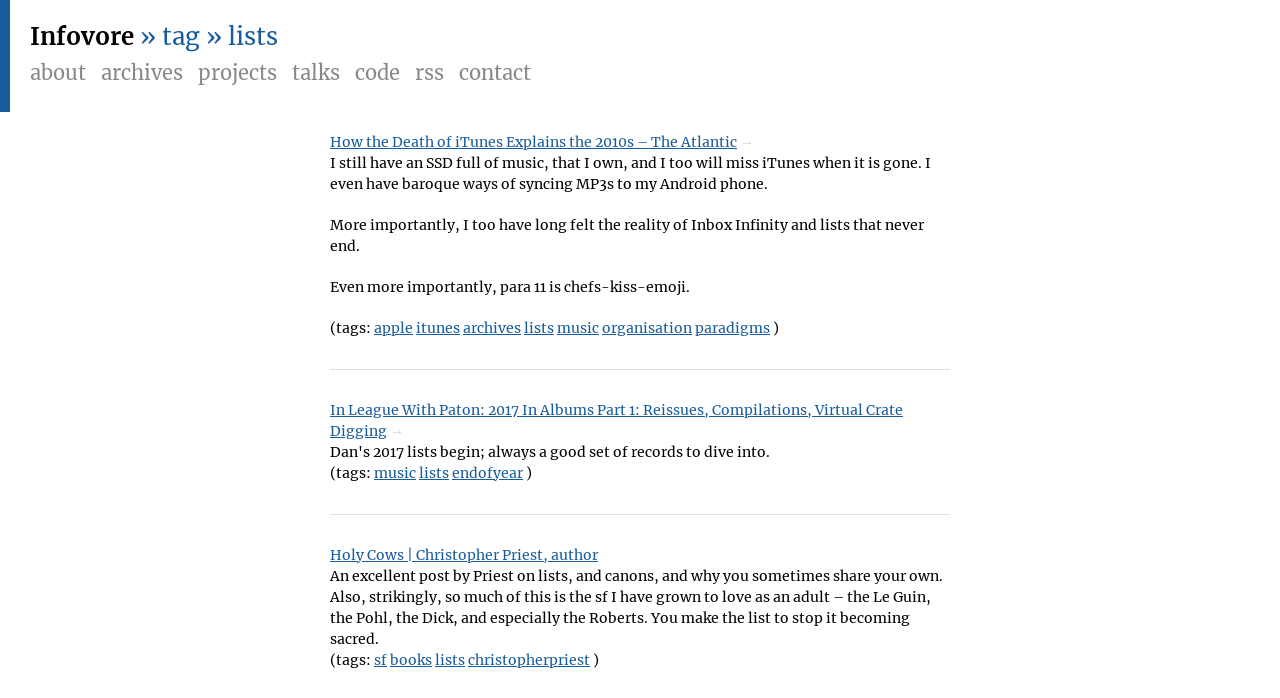From the webpage screenshot, predict the bounding box coordinates (top-left x, top-left y, bottom-right x, bottom-right y) for the UI element described here: archives

[0.362, 0.456, 0.407, 0.482]